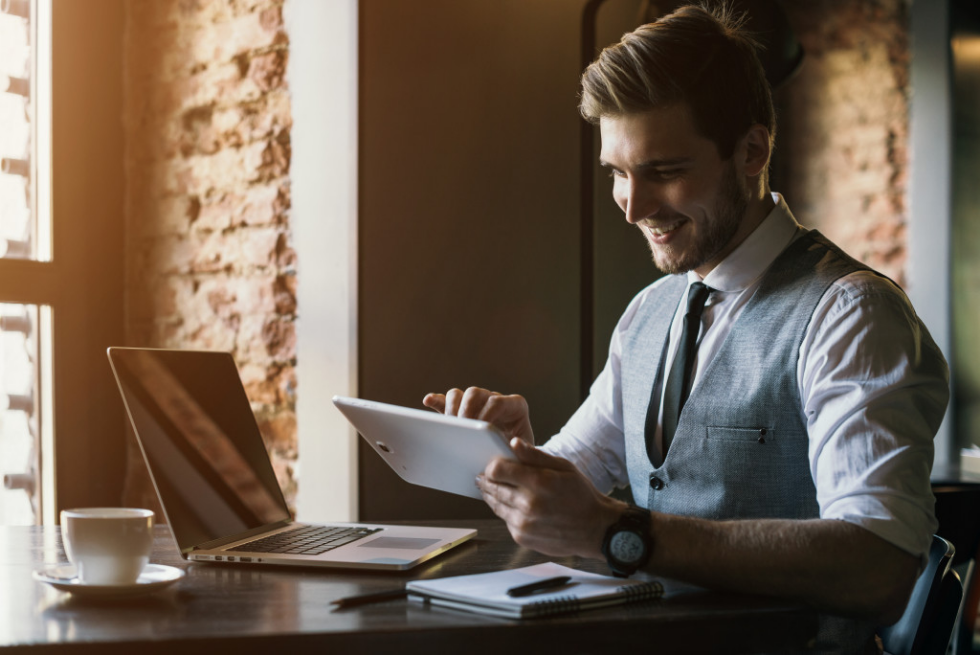With reference to the image, please provide a detailed answer to the following question: What is the man holding in his hands?

The caption states that the man is attentively interacting with a tablet in his hands, suggesting that he is using it for a productive task.